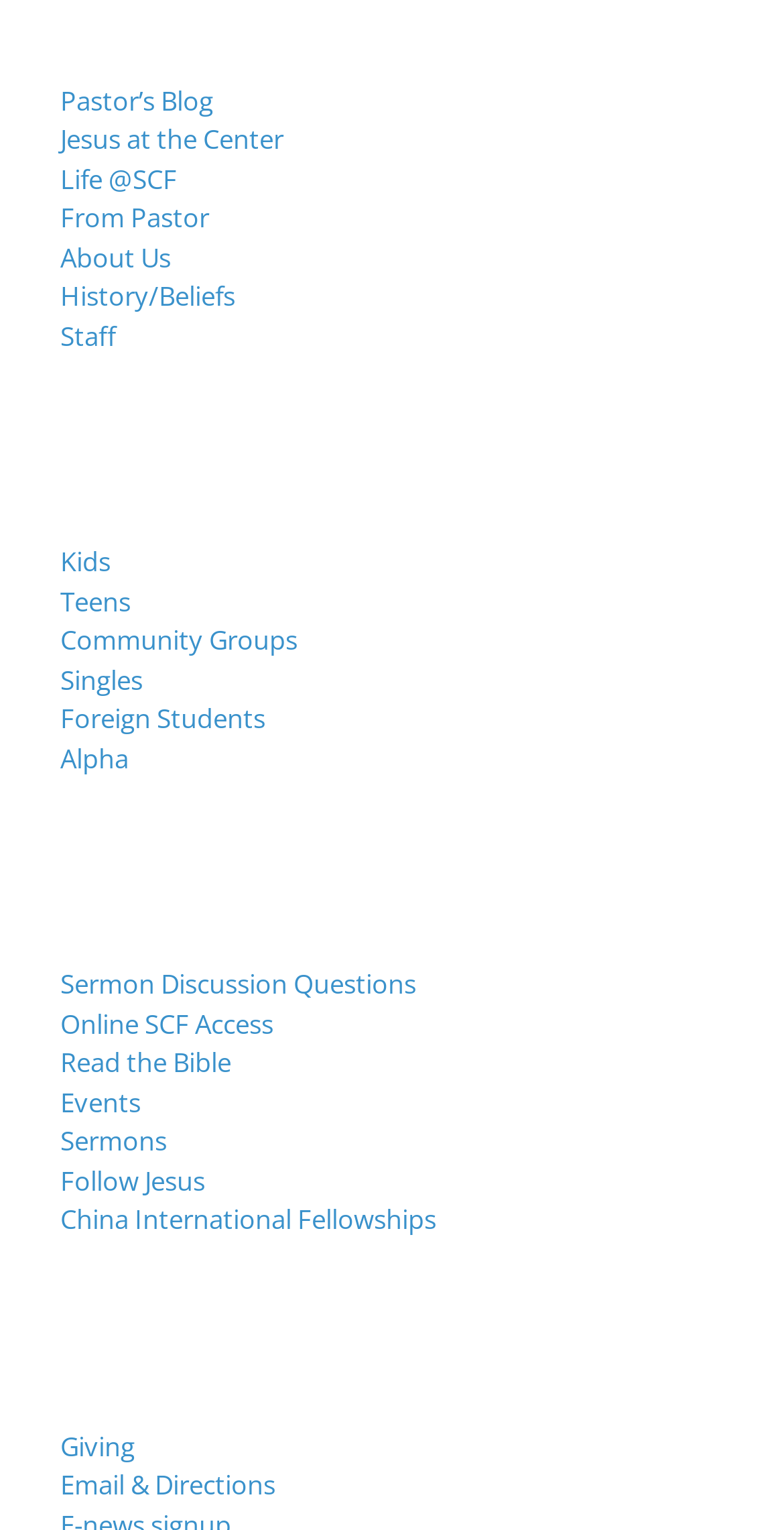How can I access sermons online? Based on the image, give a response in one word or a short phrase.

Through 'Online SCF Access' link